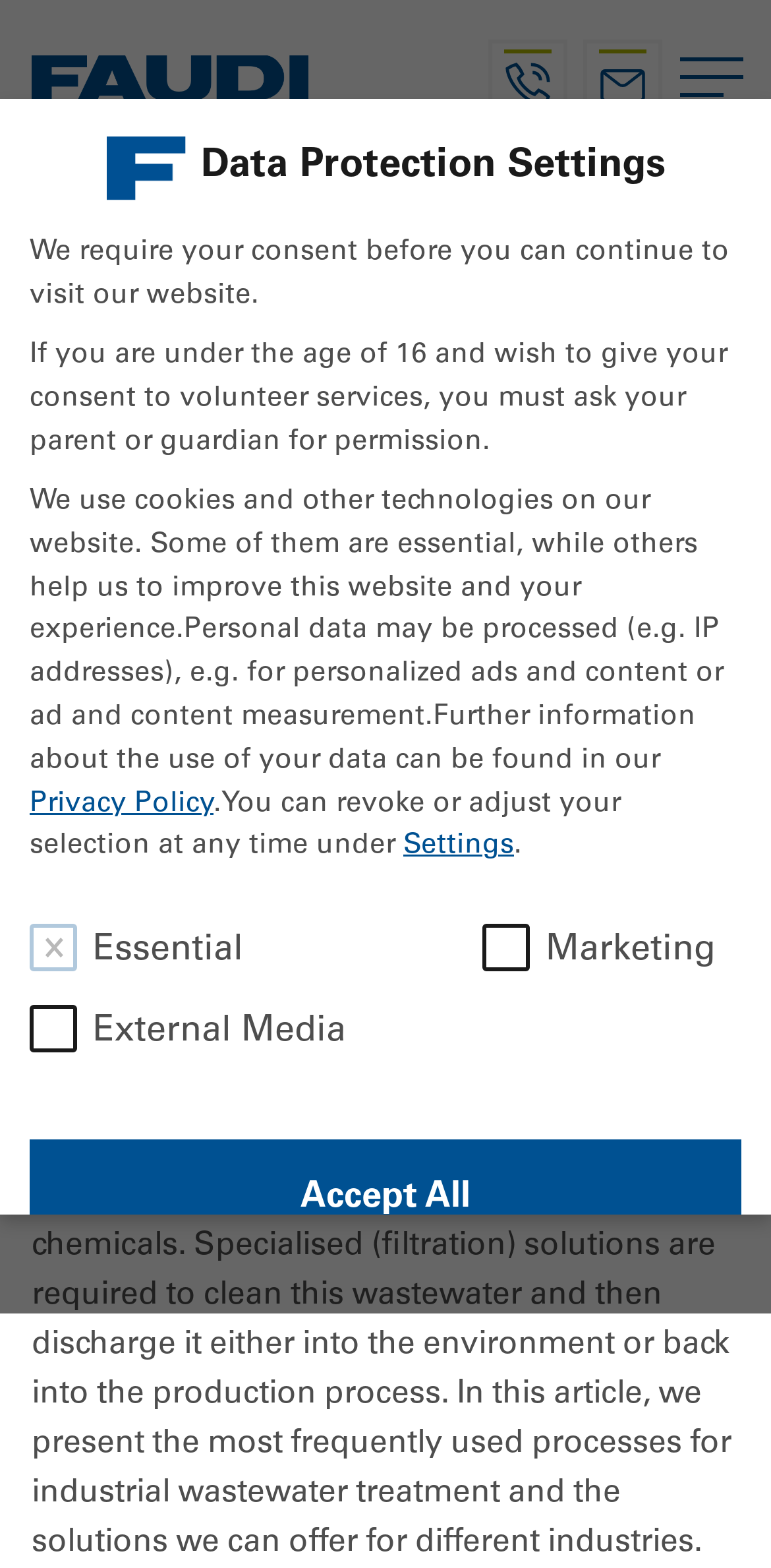Extract the bounding box coordinates for the UI element described by the text: "parent_node: Marketing name="cookieGroup[]" value="marketing"". The coordinates should be in the form of [left, top, right, bottom] with values between 0 and 1.

[0.928, 0.589, 0.961, 0.605]